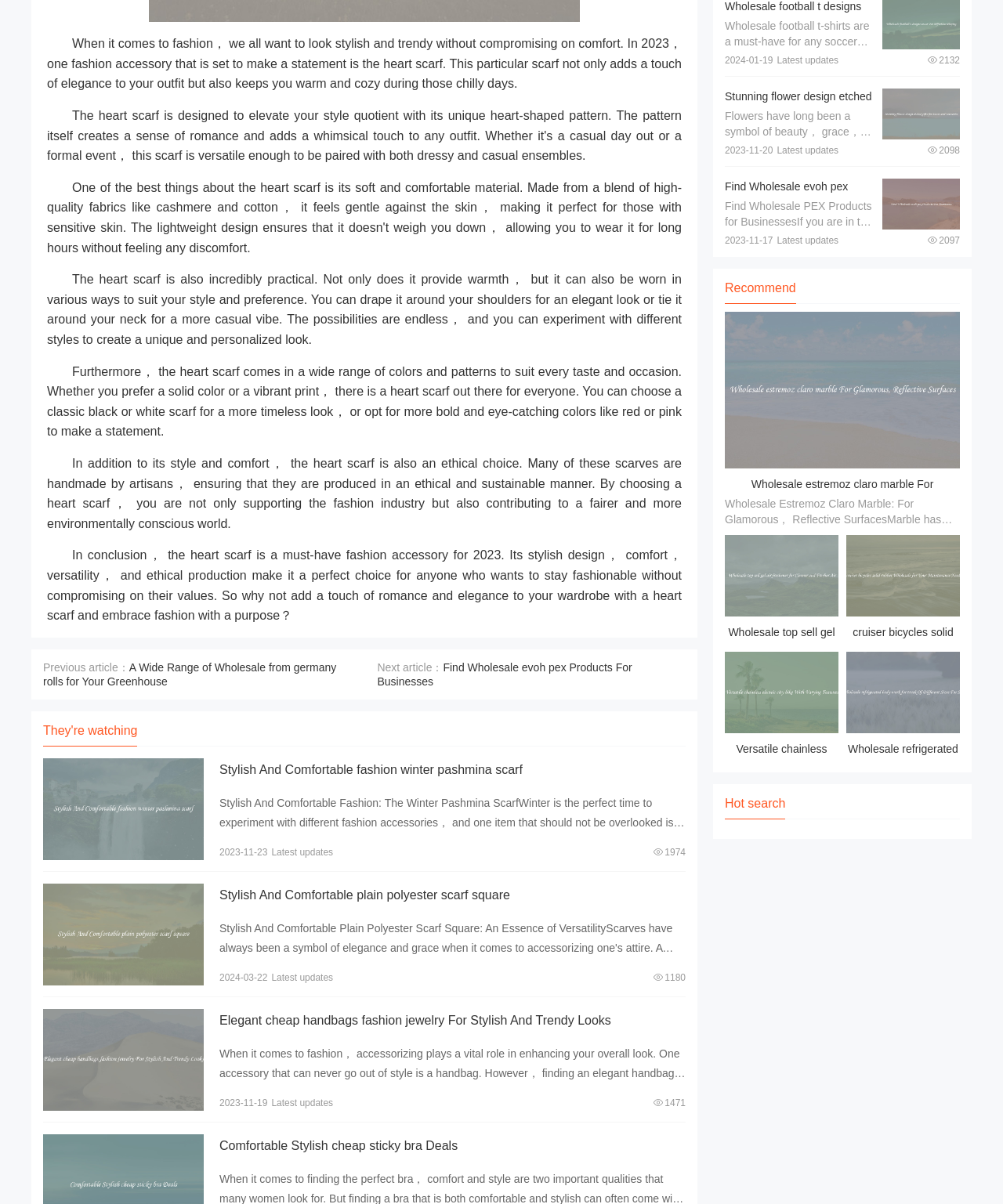Identify the bounding box for the described UI element. Provide the coordinates in (top-left x, top-left y, bottom-right x, bottom-right y) format with values ranging from 0 to 1: View details

[0.723, 0.259, 0.957, 0.389]